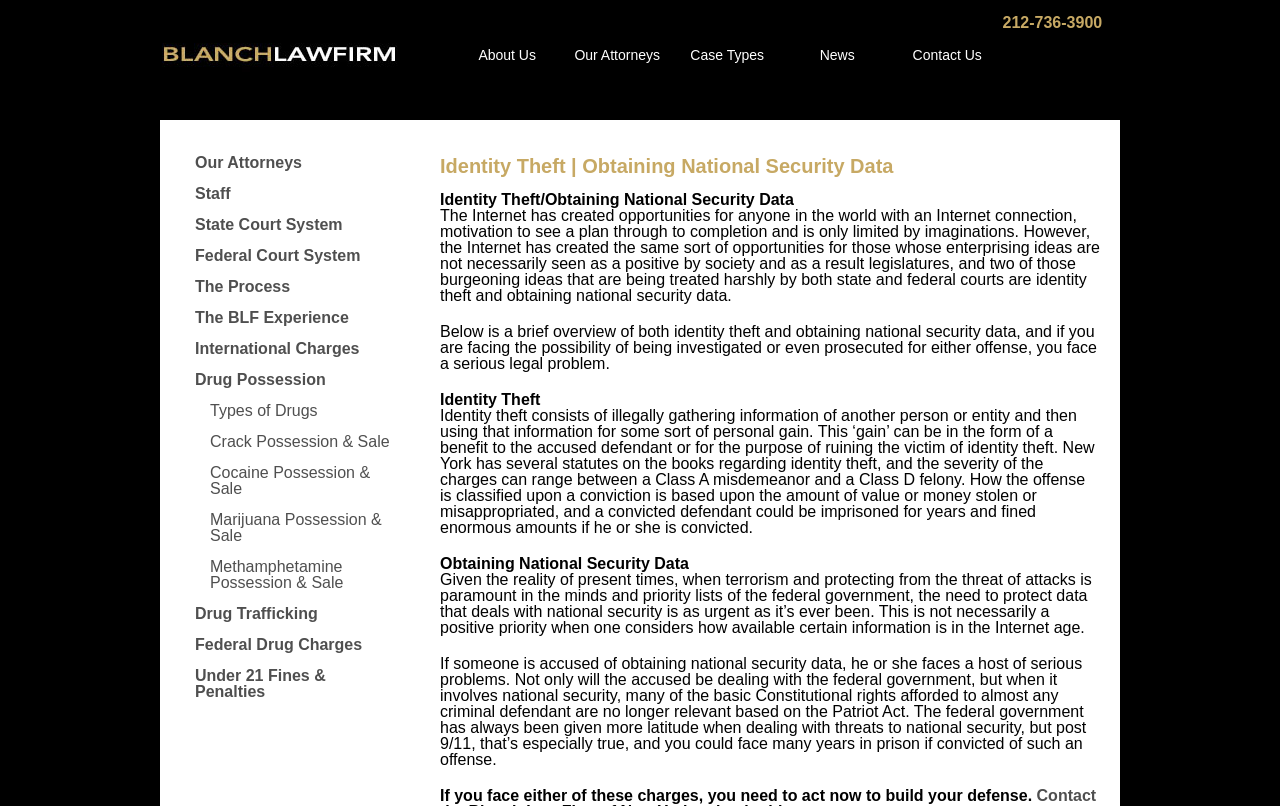Identify and provide the bounding box coordinates of the UI element described: "Drug Possession". The coordinates should be formatted as [left, top, right, bottom], with each number being a float between 0 and 1.

[0.152, 0.46, 0.254, 0.481]